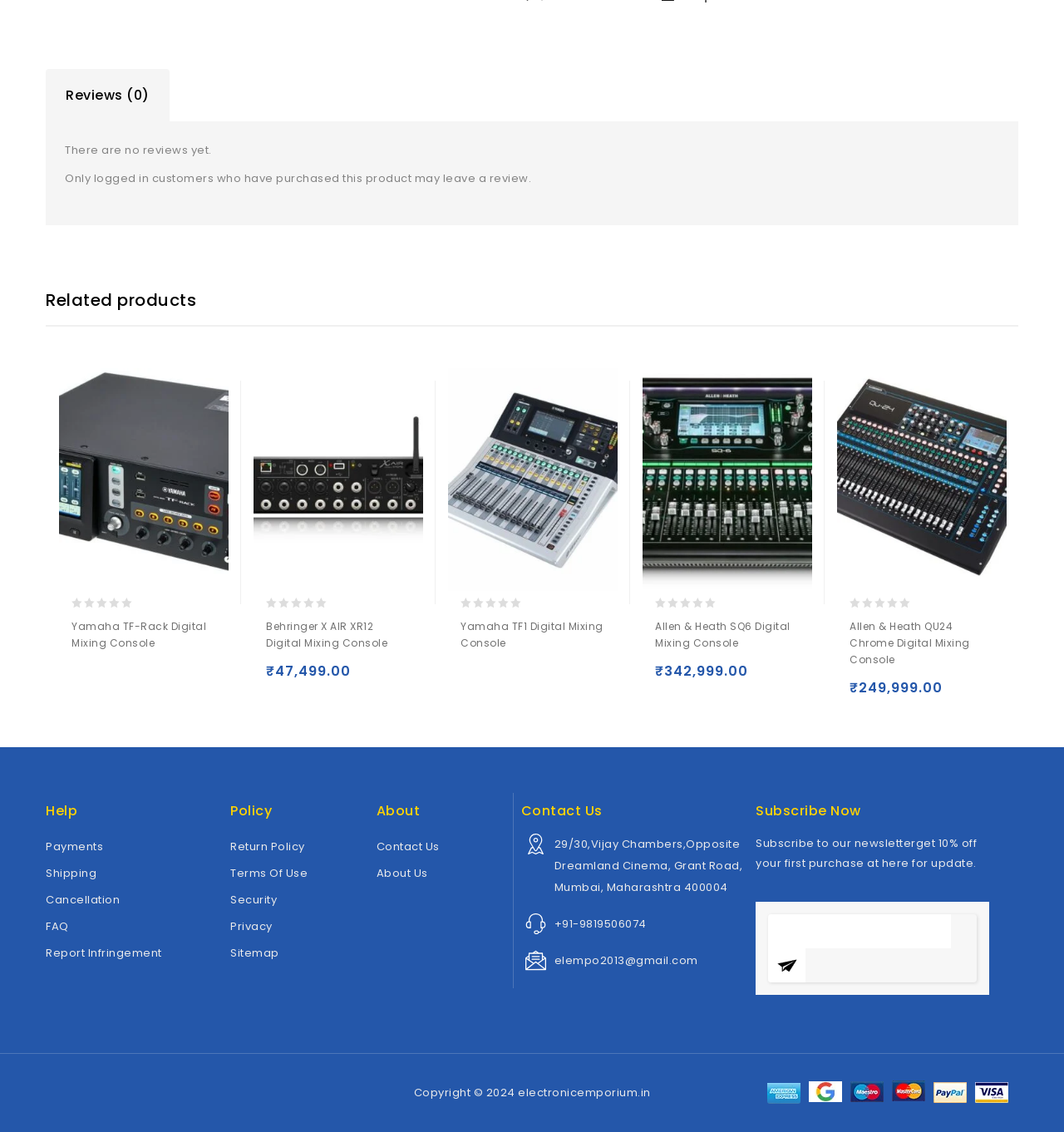Respond concisely with one word or phrase to the following query:
What is the price of the Behringer X AIR XR12 Digital Mixing Console?

₹47,499.00